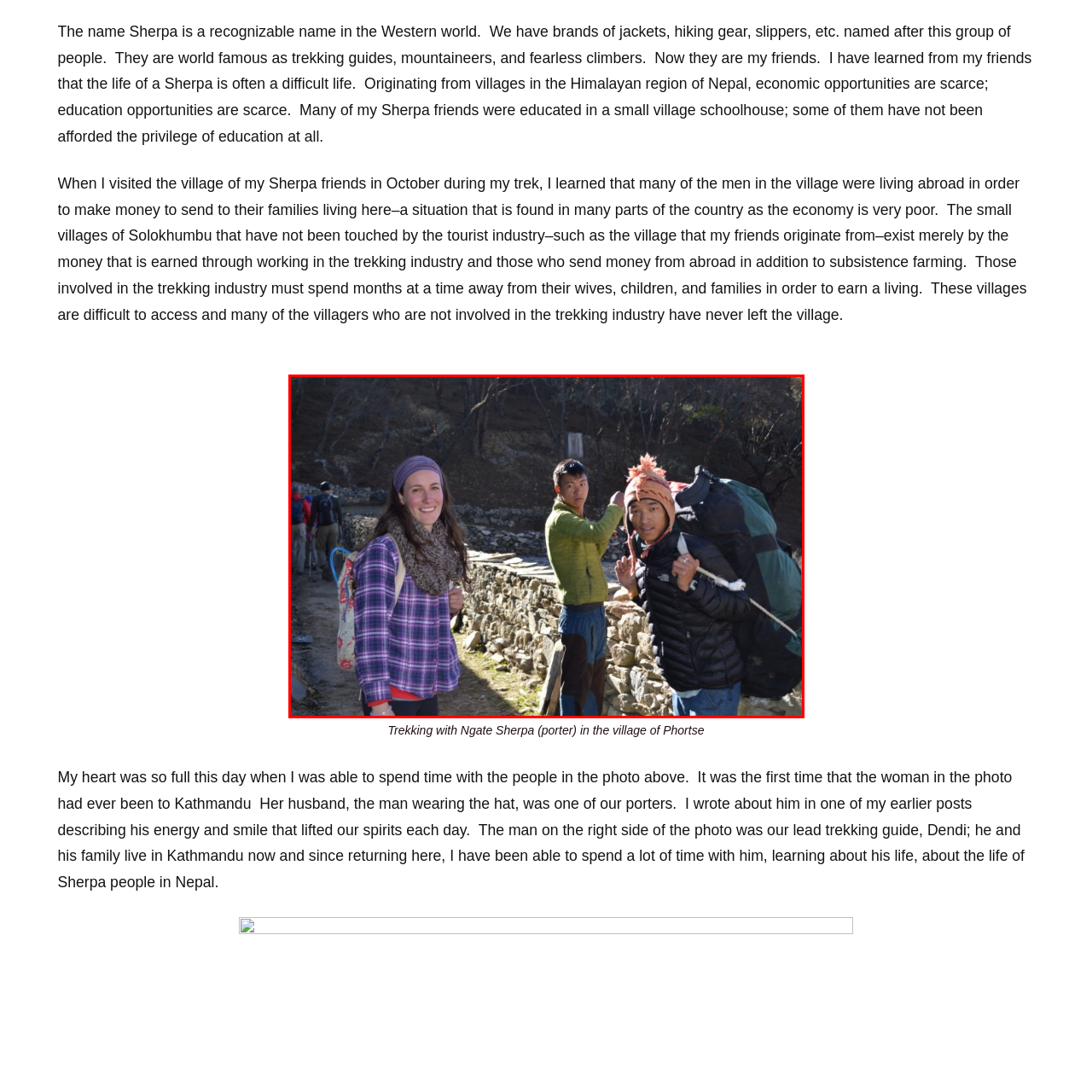Refer to the image marked by the red boundary and provide a single word or phrase in response to the question:
What is the occupation of the people in black and green jackets?

Sherpa porters